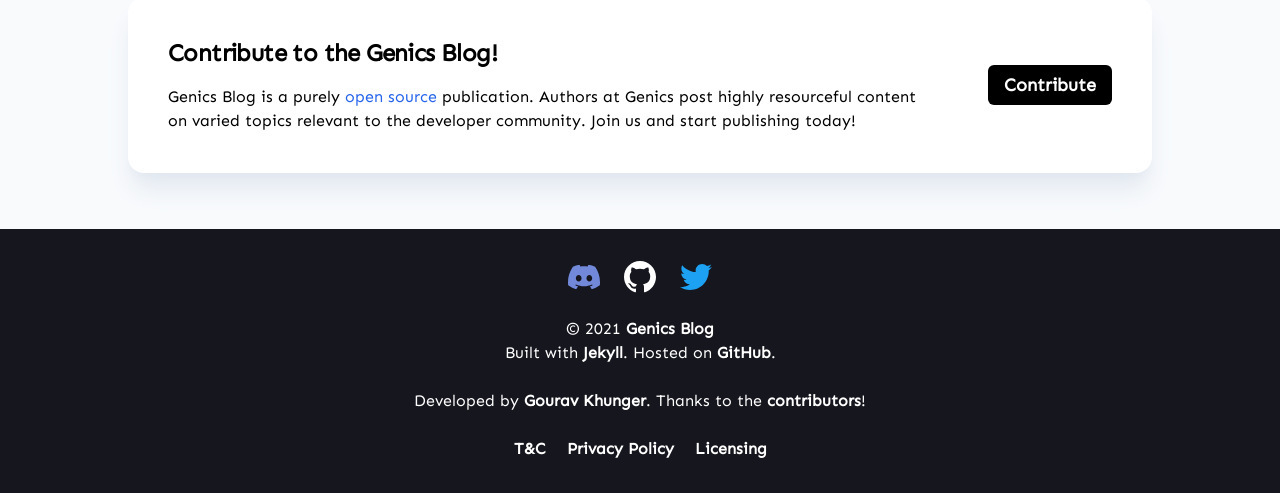Show the bounding box coordinates for the HTML element described as: "aria-label="Genics Blog's GitHub organization"".

[0.488, 0.528, 0.512, 0.593]